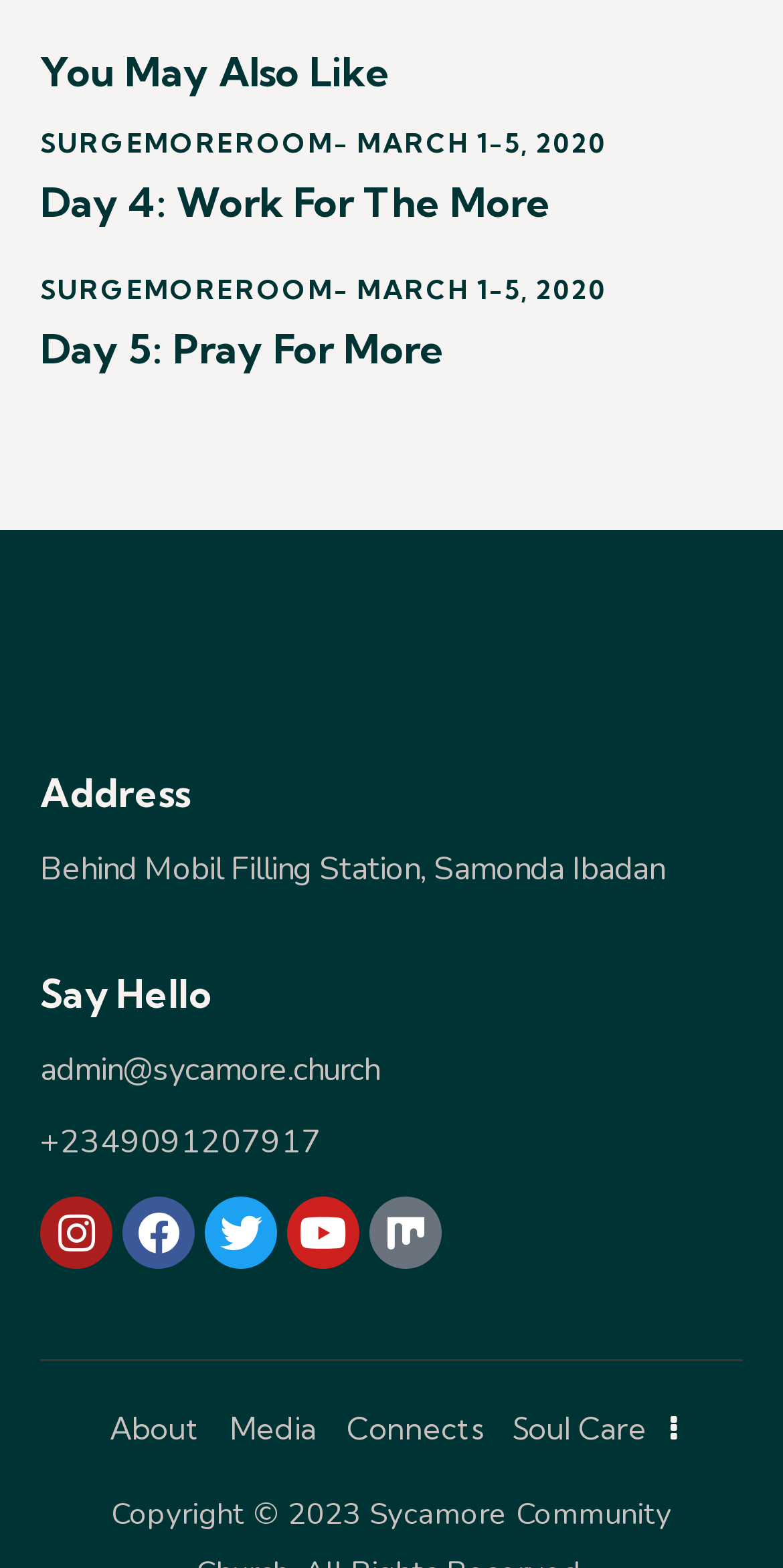Please reply to the following question with a single word or a short phrase:
What social media platforms does the church have?

Instagram, Facebook, Twitter, Youtube, Mix